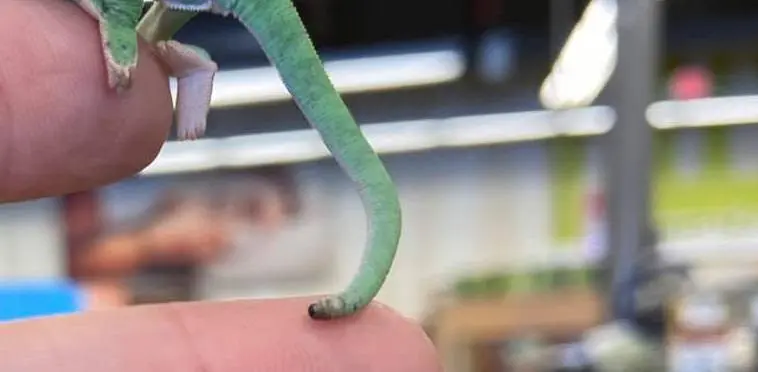What type of setting is suggested by the blurred background?
Refer to the image and answer the question using a single word or phrase.

Indoor setting